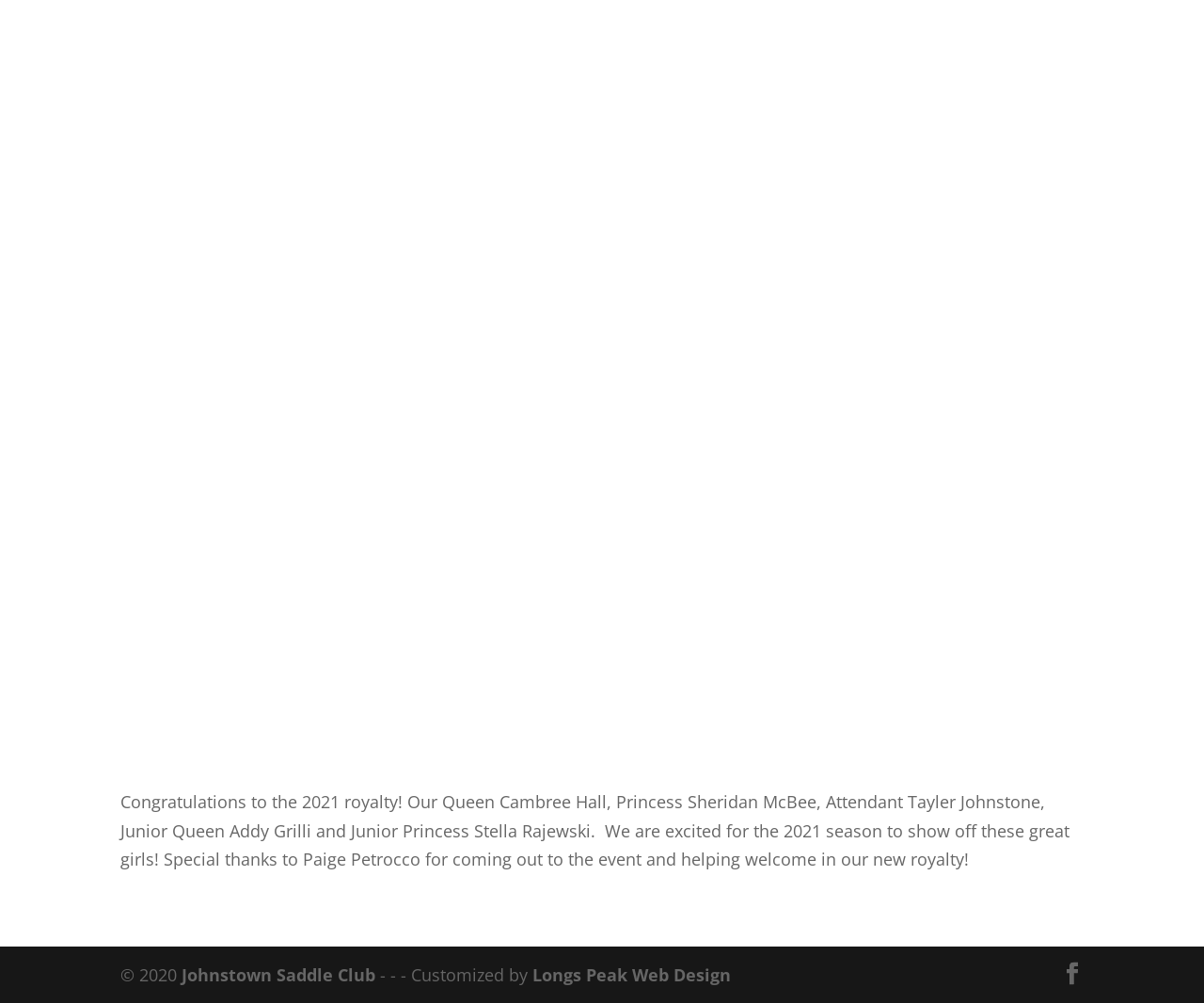Calculate the bounding box coordinates for the UI element based on the following description: "Johnstown Saddle Club". Ensure the coordinates are four float numbers between 0 and 1, i.e., [left, top, right, bottom].

[0.151, 0.96, 0.312, 0.983]